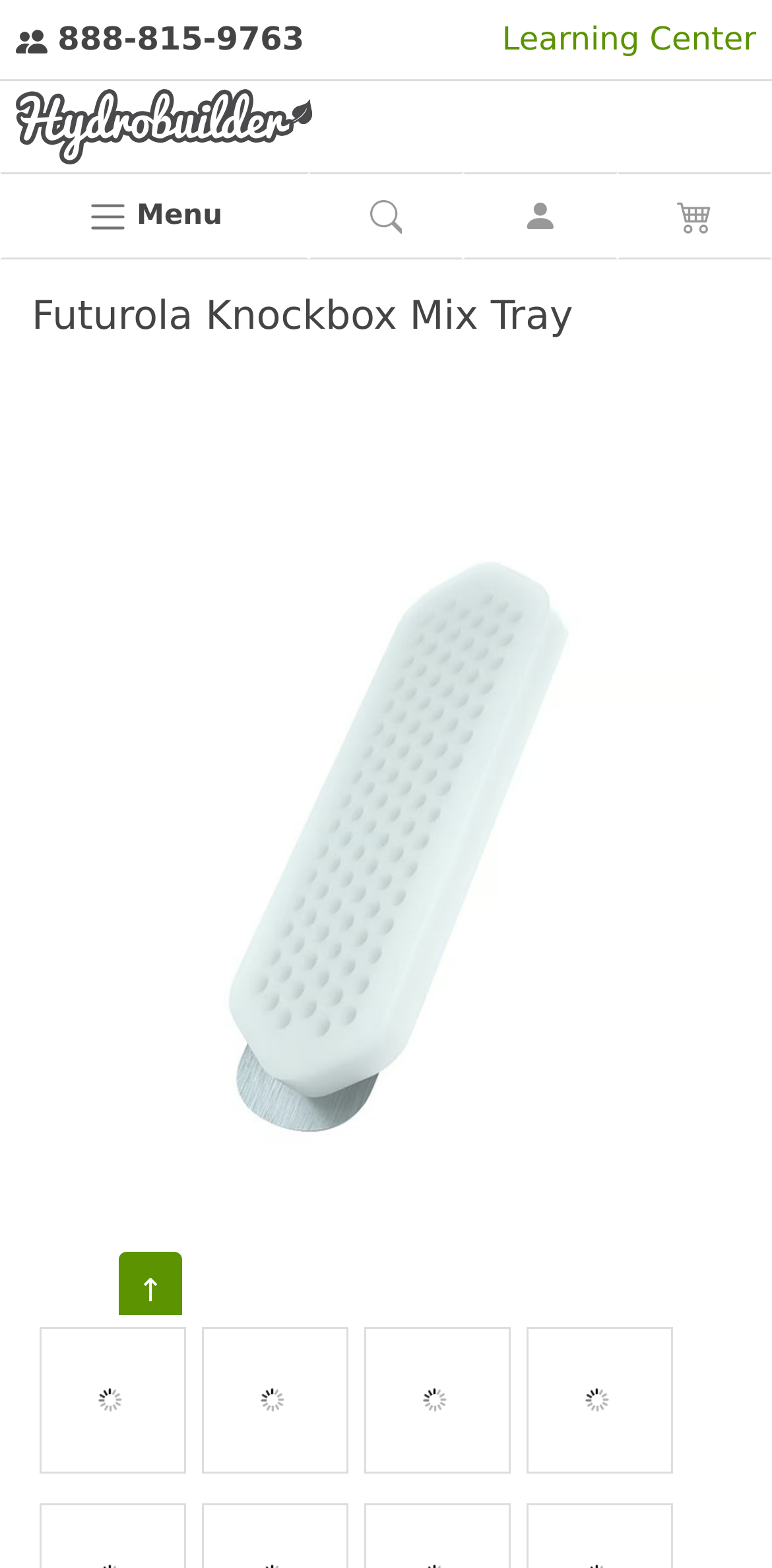Find the bounding box coordinates of the area that needs to be clicked in order to achieve the following instruction: "Call the phone number". The coordinates should be specified as four float numbers between 0 and 1, i.e., [left, top, right, bottom].

[0.075, 0.013, 0.415, 0.037]